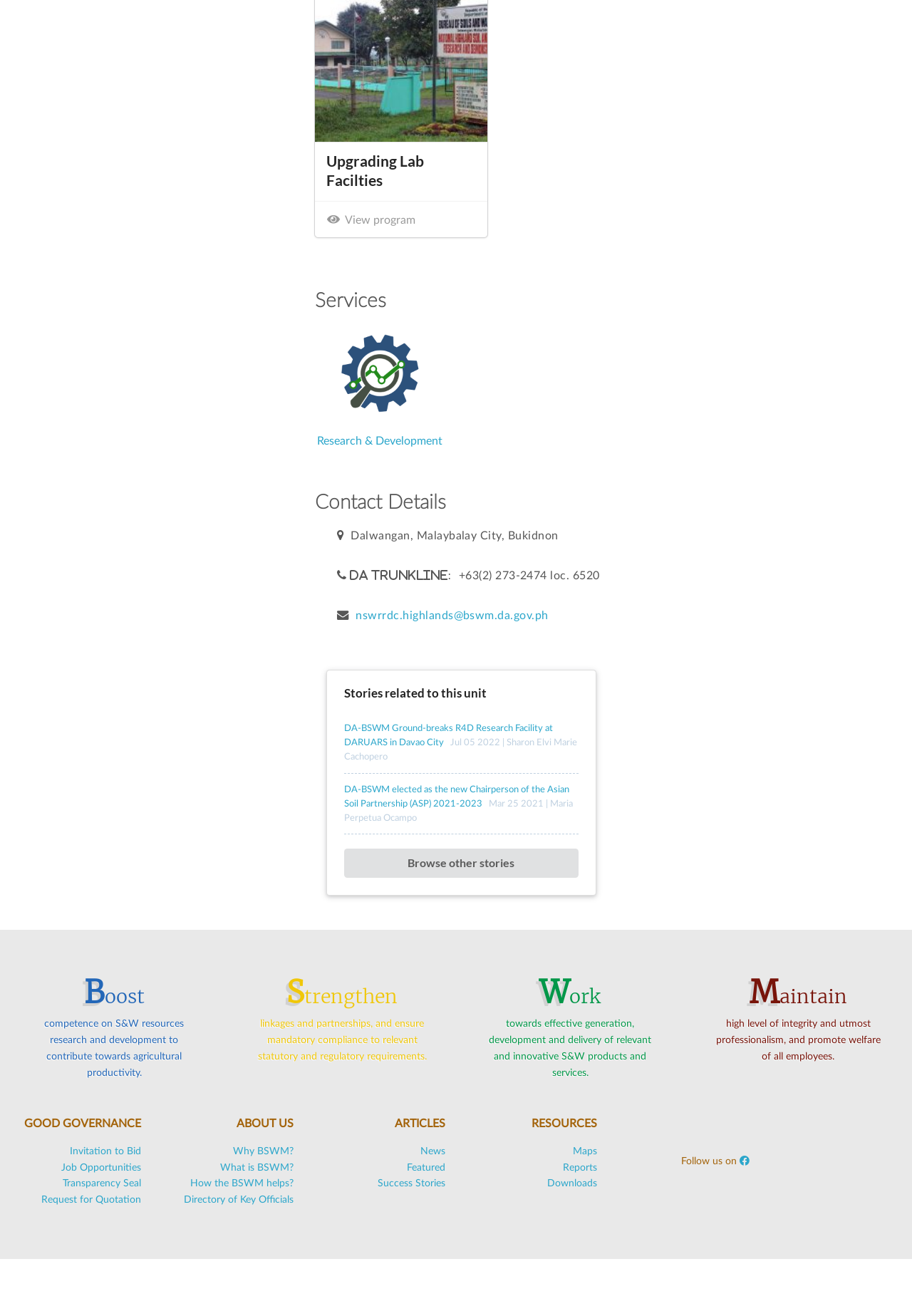Locate the bounding box coordinates of the clickable element to fulfill the following instruction: "Click on the link to learn about Bradford White Water Heater". Provide the coordinates as four float numbers between 0 and 1 in the format [left, top, right, bottom].

None